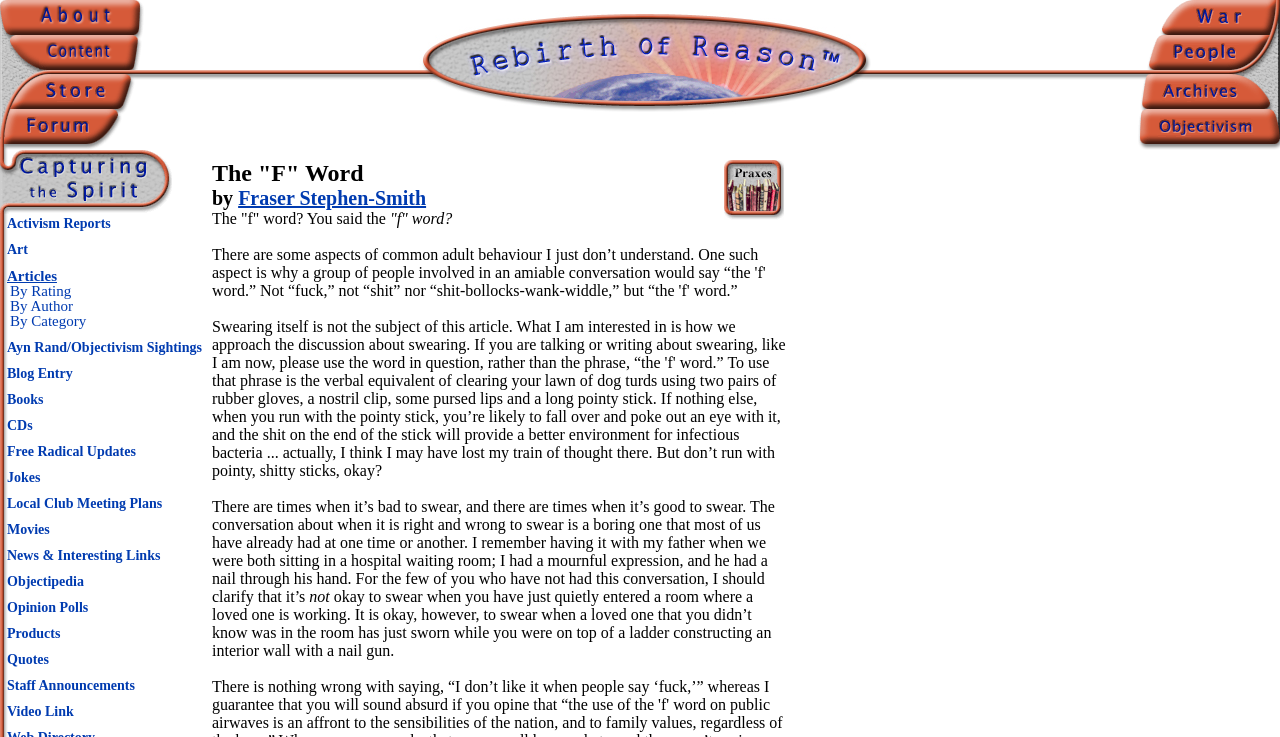Give an in-depth explanation of the webpage layout and content.

The webpage is divided into three main sections, each occupying a significant portion of the screen. 

On the left side, there is a section labeled "About Content Store Forum" with three subheadings: "About", "Content", and "Store Forum". Each subheading has an accompanying image. 

In the middle, there is a section titled "Rebirth of Reason" with a prominent link and an image. This section also contains two smaller sections with images.

On the right side, there is a section labeled "War People Archives Objectivism" with two subheadings: "War People" and "Archives Objectivism". Each subheading has an accompanying image.

Throughout the webpage, there are numerous images, some of which are decorative, while others appear to be icons or logos. The layout is organized, with clear divisions between the different sections, making it easy to navigate.